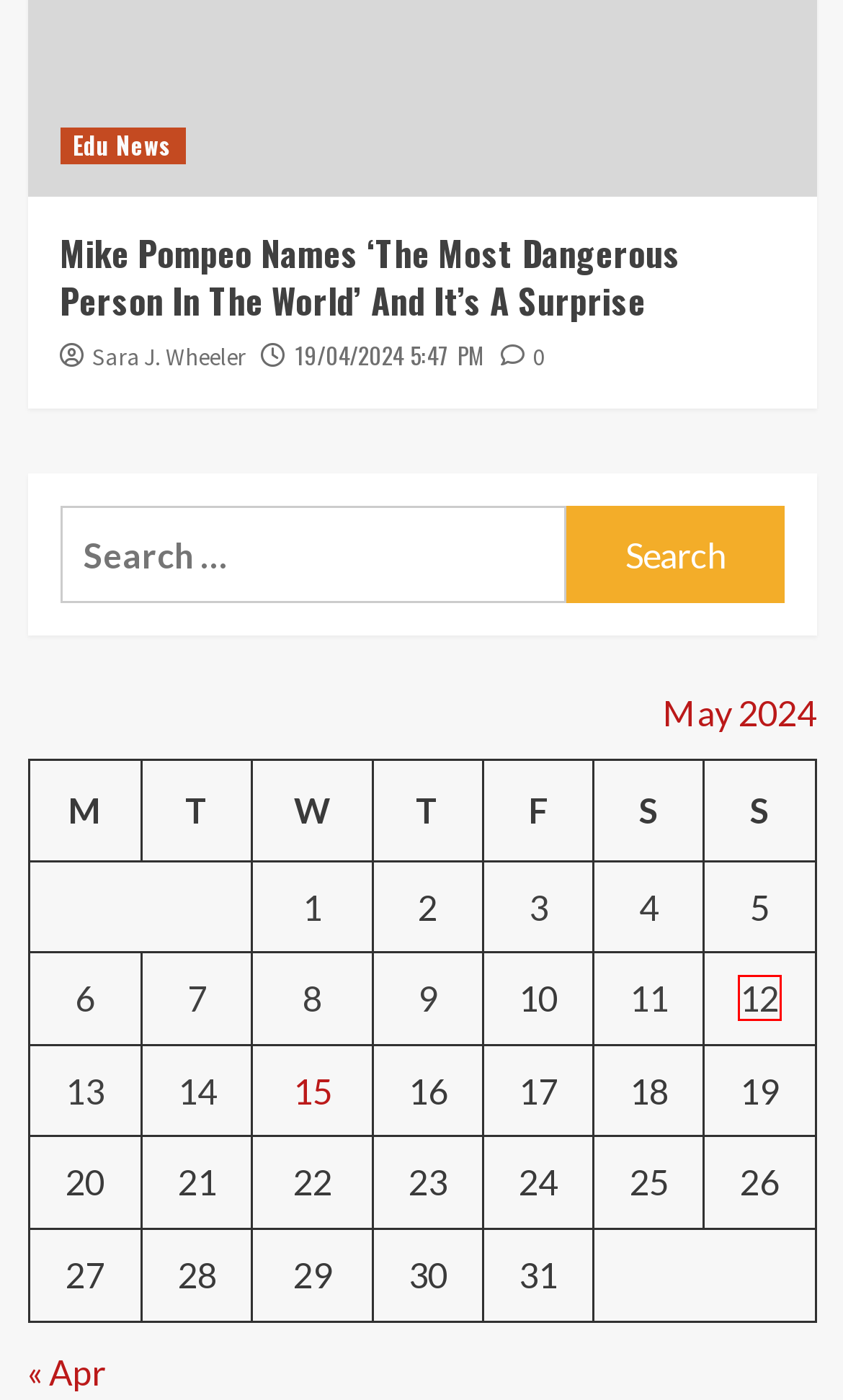Inspect the provided webpage screenshot, concentrating on the element within the red bounding box. Select the description that best represents the new webpage after you click the highlighted element. Here are the candidates:
A. 06/05/2024 6:17 AM – pmcouteaux
B. 11/05/2024 8:28 AM – pmcouteaux
C. 01/05/2024 12:46 PM – pmcouteaux
D. 09/05/2024 6:10 PM – pmcouteaux
E. 07/05/2024 2:42 AM – pmcouteaux
F. 08/05/2024 9:50 PM – pmcouteaux
G. 12/05/2024 3:31 AM – pmcouteaux
H. 13/05/2024 12:54 AM – pmcouteaux

G